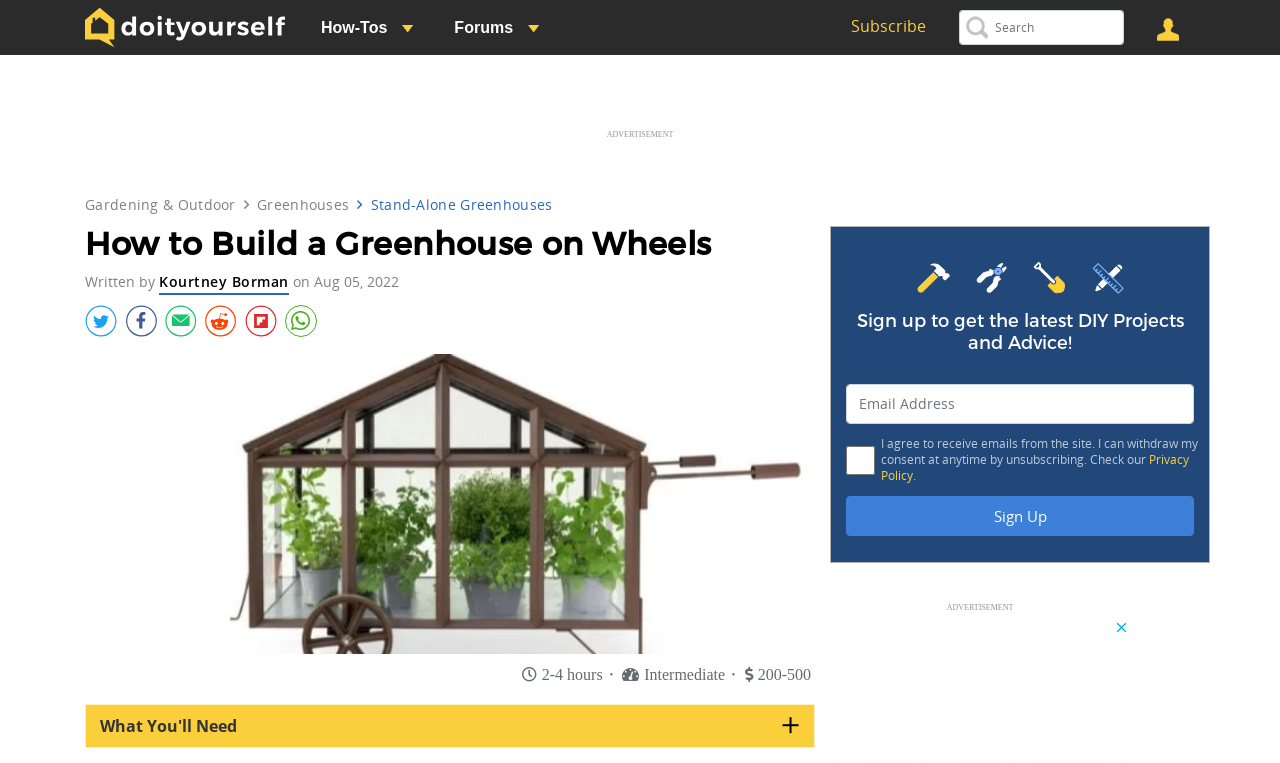Please locate the bounding box coordinates of the region I need to click to follow this instruction: "Click on DIY Home".

[0.031, 0.001, 0.062, 0.085]